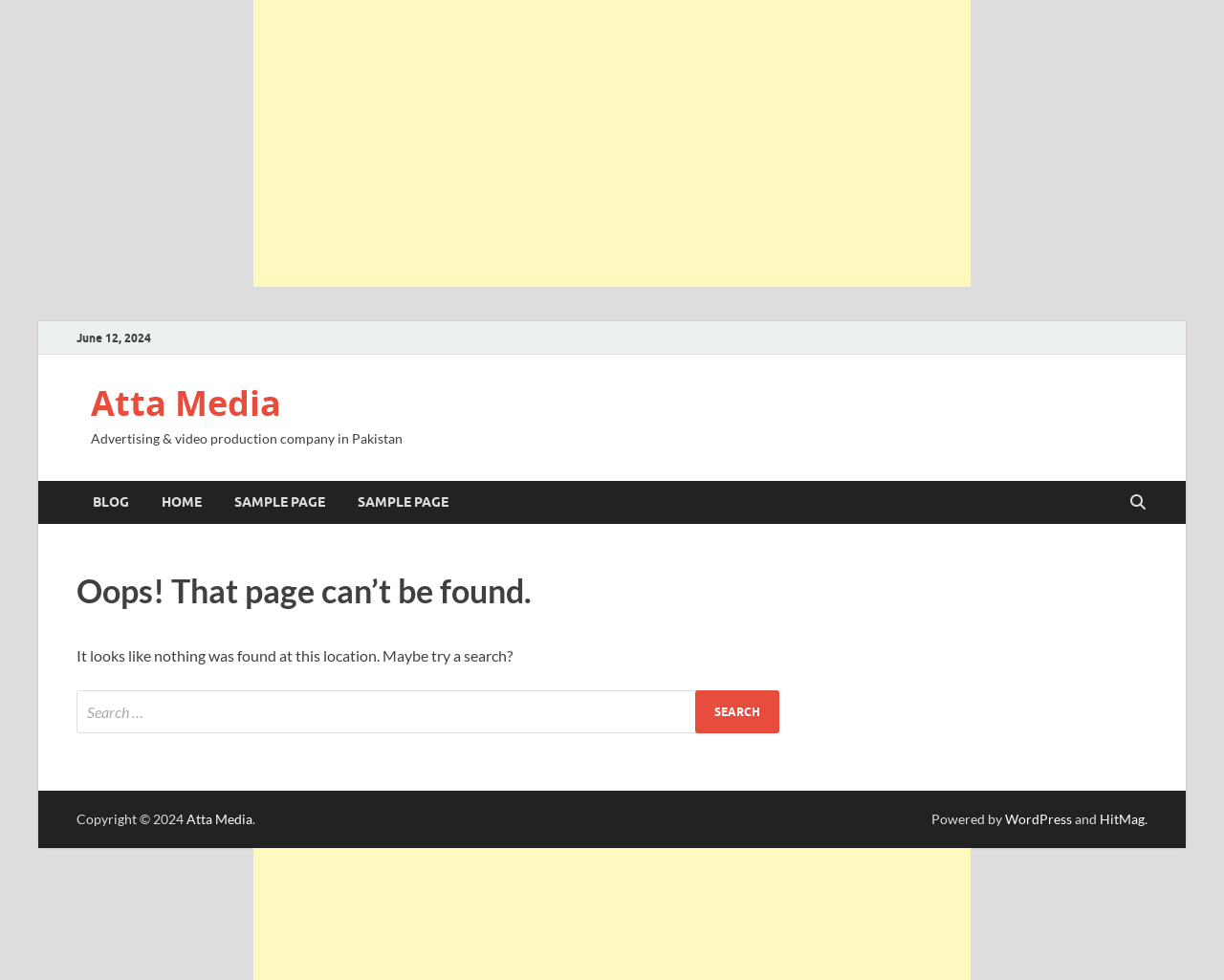Determine the bounding box coordinates for the element that should be clicked to follow this instruction: "Read the blog". The coordinates should be given as four float numbers between 0 and 1, in the format [left, top, right, bottom].

[0.062, 0.491, 0.119, 0.534]